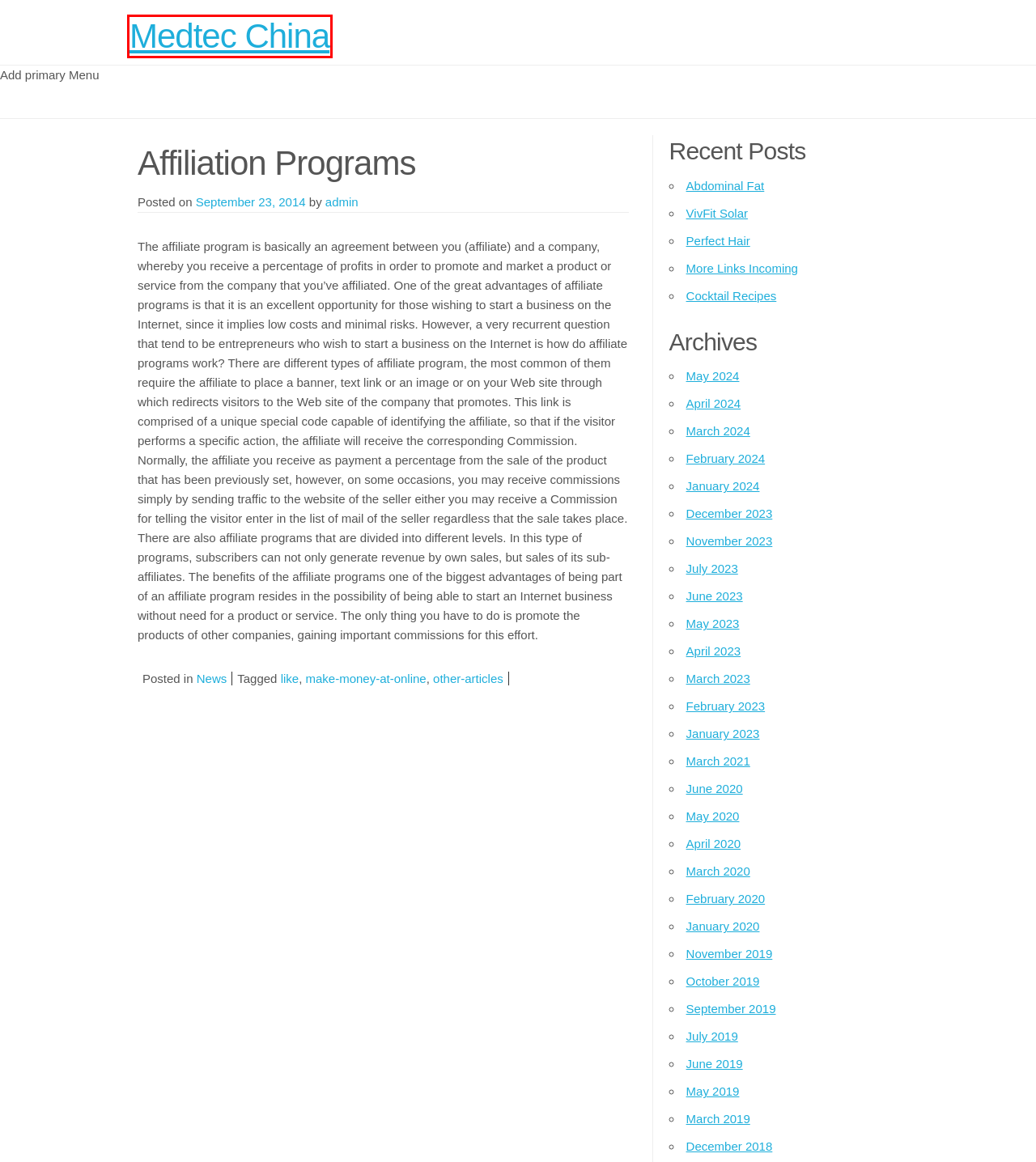Look at the given screenshot of a webpage with a red rectangle bounding box around a UI element. Pick the description that best matches the new webpage after clicking the element highlighted. The descriptions are:
A. May 2023 – Medtec China
B. Medtec China
C. March 2019 – Medtec China
D. March 2021 – Medtec China
E. January 2023 – Medtec China
F. More Links Incoming – Medtec China
G. Cocktail Recipes – Medtec China
H. September 2019 – Medtec China

B